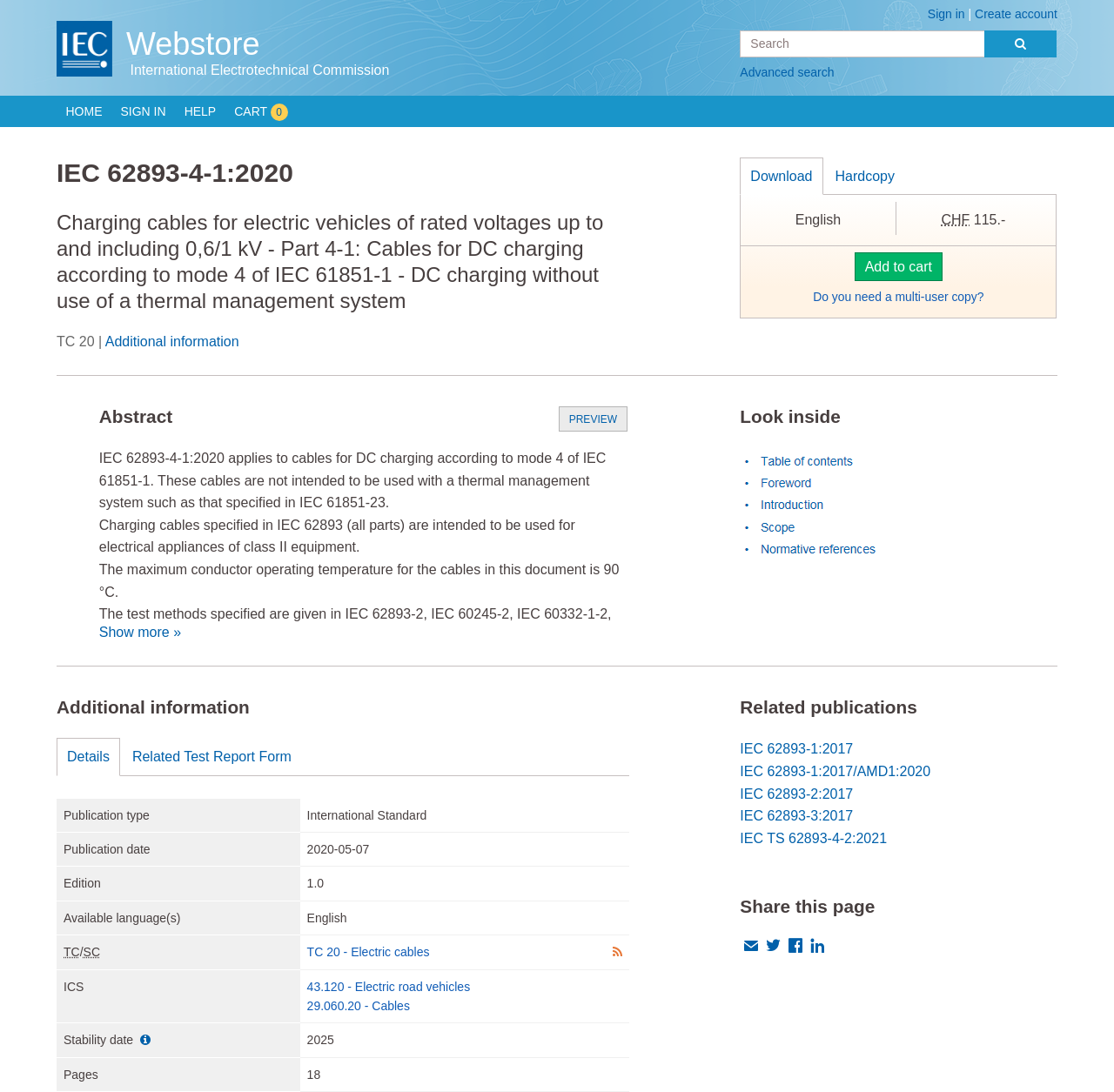Please indicate the bounding box coordinates for the clickable area to complete the following task: "Add to cart". The coordinates should be specified as four float numbers between 0 and 1, i.e., [left, top, right, bottom].

[0.767, 0.231, 0.846, 0.258]